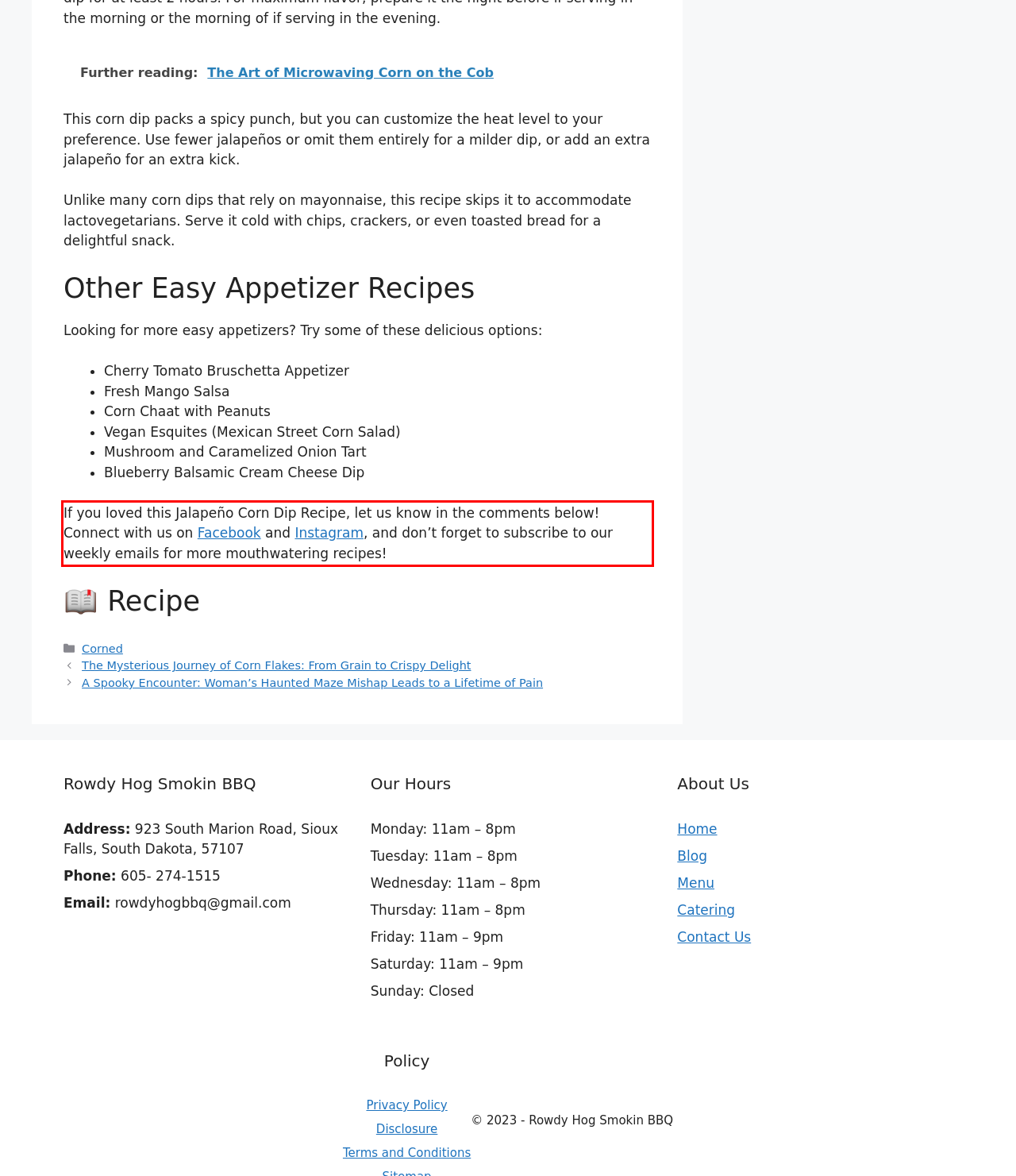You have a screenshot of a webpage where a UI element is enclosed in a red rectangle. Perform OCR to capture the text inside this red rectangle.

If you loved this Jalapeño Corn Dip Recipe, let us know in the comments below! Connect with us on Facebook and Instagram, and don’t forget to subscribe to our weekly emails for more mouthwatering recipes!